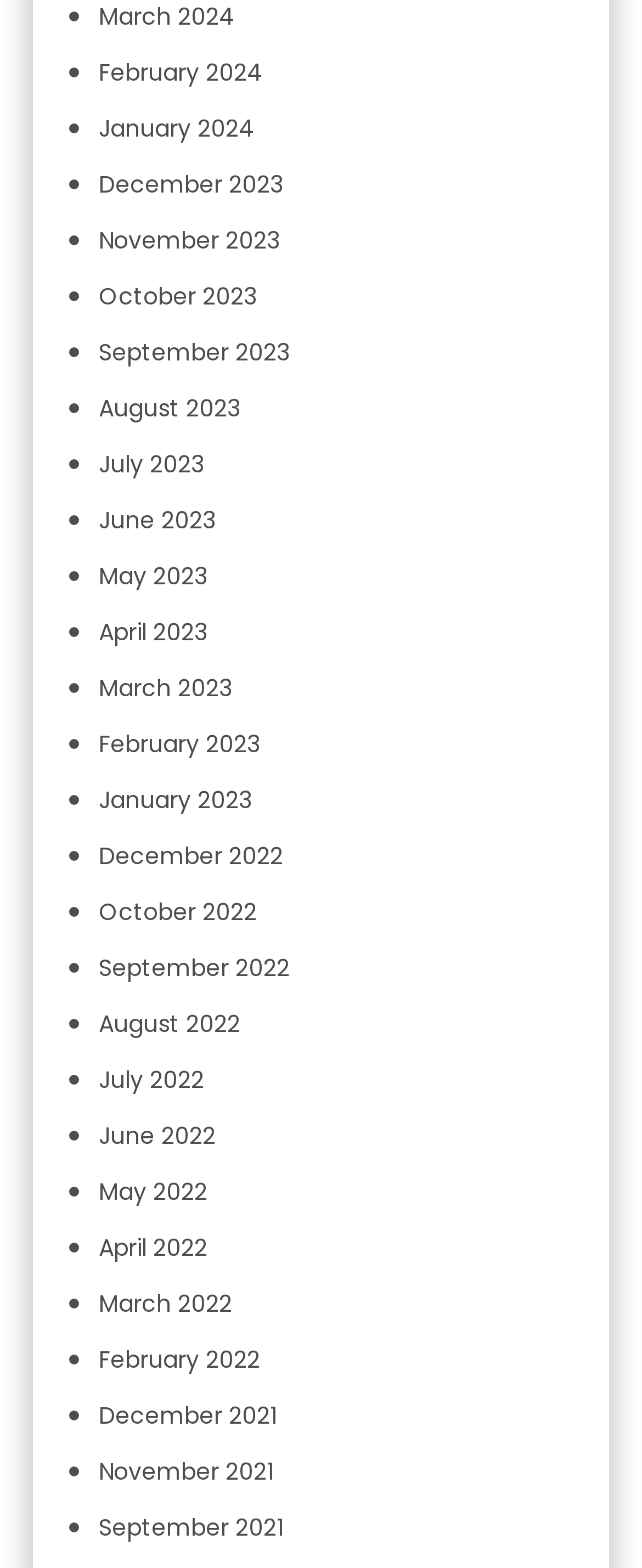Identify the bounding box coordinates of the part that should be clicked to carry out this instruction: "Open main menu".

None